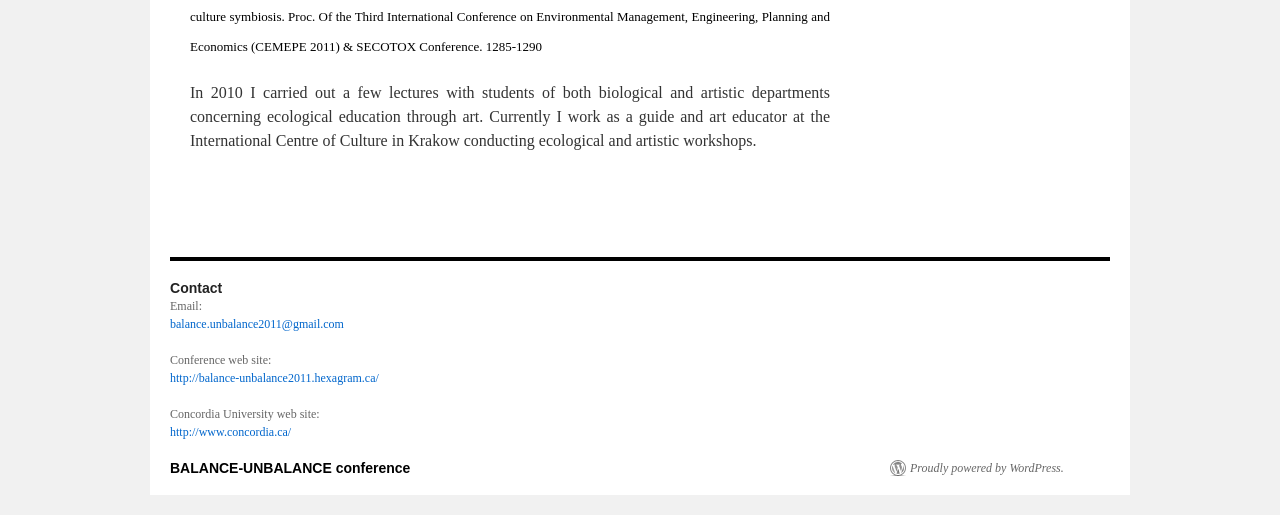What is the name of the conference website?
Please ensure your answer is as detailed and informative as possible.

The conference website can be found in the 'Contact' section of the webpage, which is located in the lower part of the page. It is written as 'Conference web site: http://balance-unbalance2011.hexagram.ca/'.